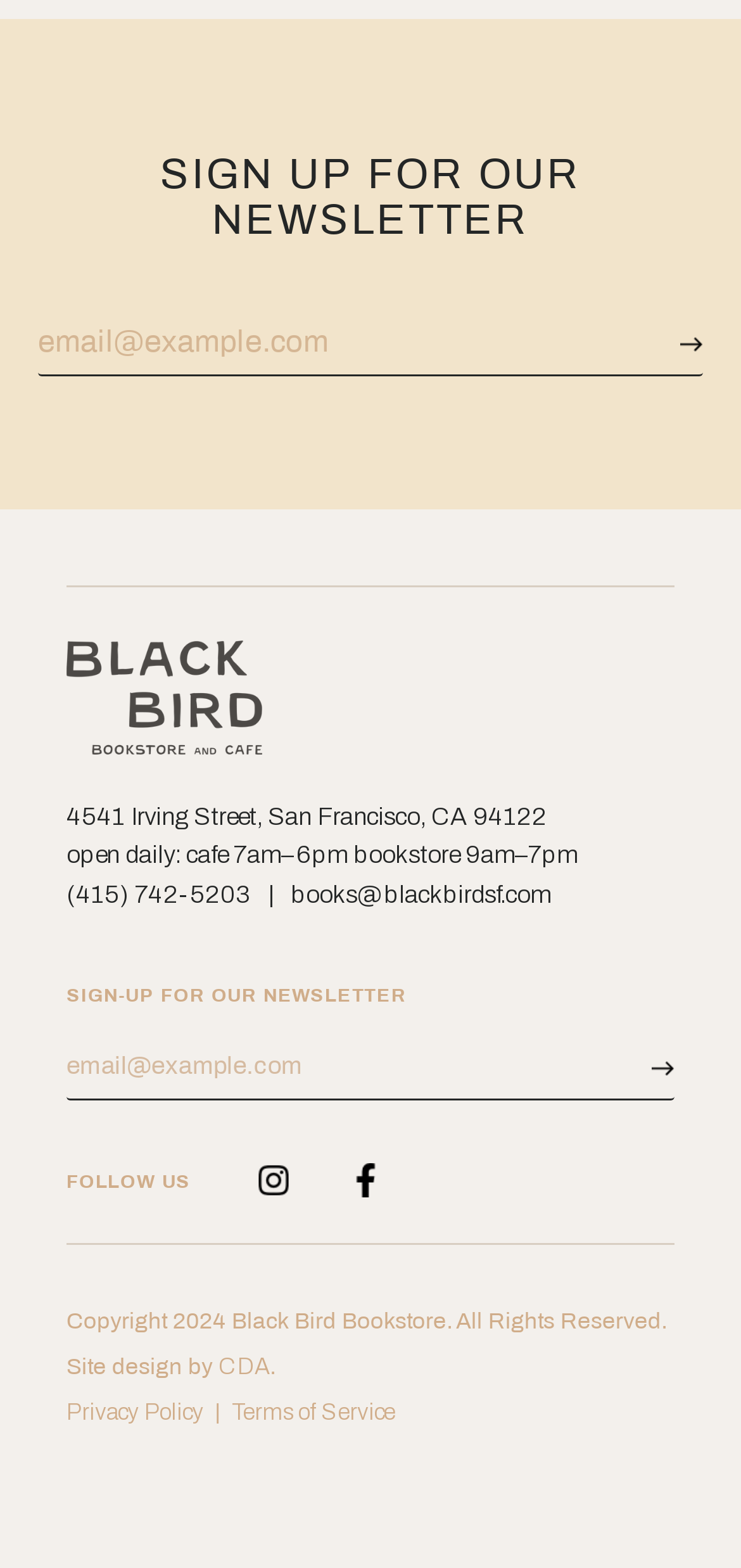Observe the image and answer the following question in detail: What is the phone number of Black Bird Bookstore?

I found the phone number by looking at the static text element that contains the phone number information, which is '(415) 742-5203'.